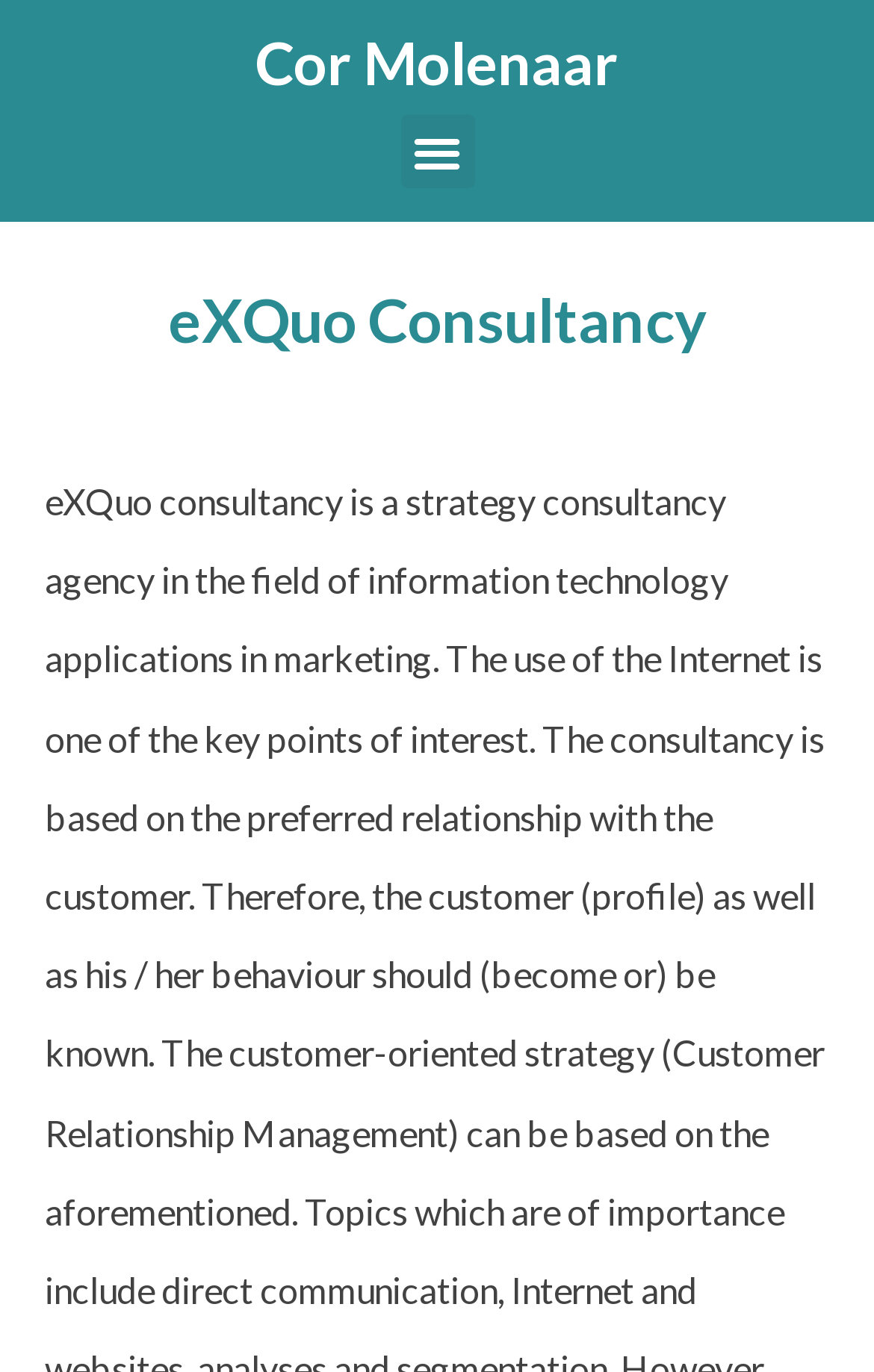Locate the UI element described as follows: "name="et_pb_contact_phoneno_0" placeholder="Phone Number"". Return the bounding box coordinates as four float numbers between 0 and 1 in the order [left, top, right, bottom].

None